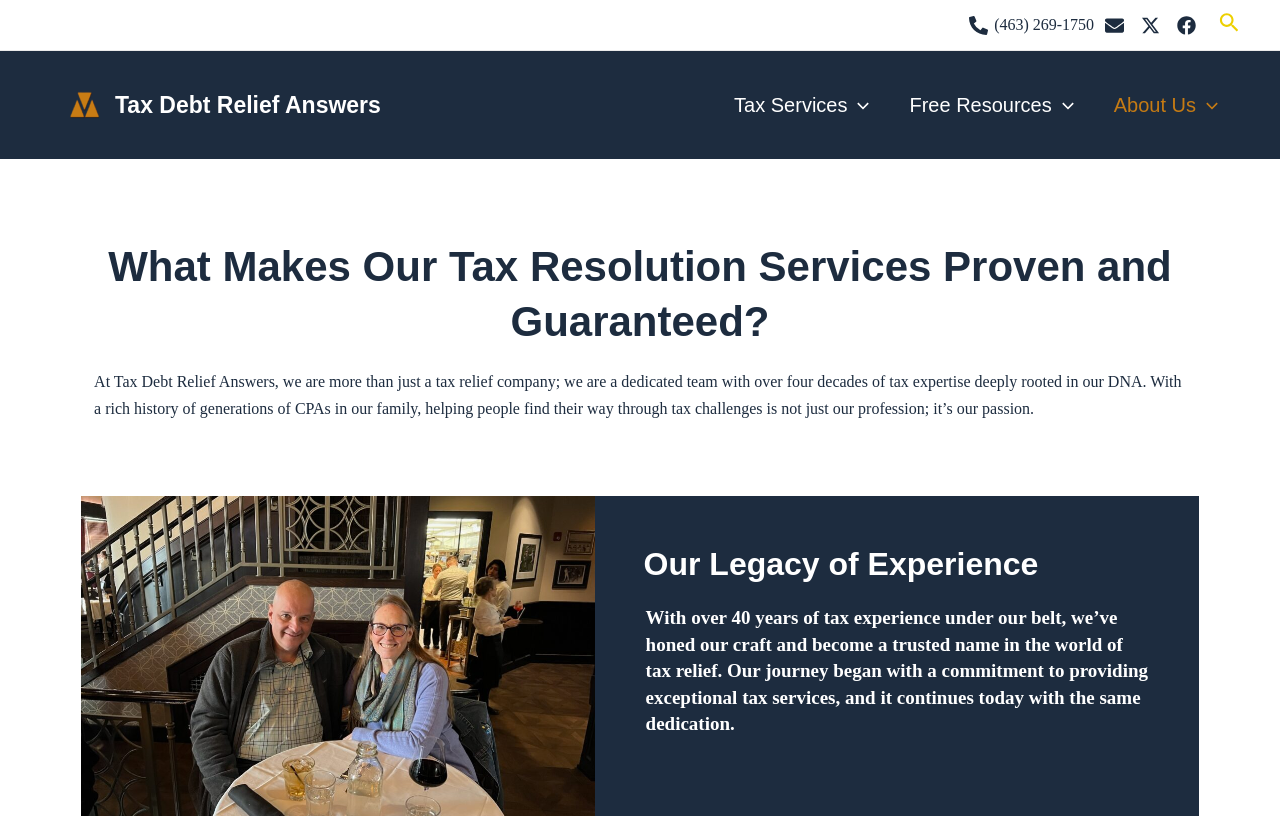Using the provided element description: "parent_node: (463) 269-1750 aria-label="facebook"", determine the bounding box coordinates of the corresponding UI element in the screenshot.

[0.916, 0.013, 0.943, 0.048]